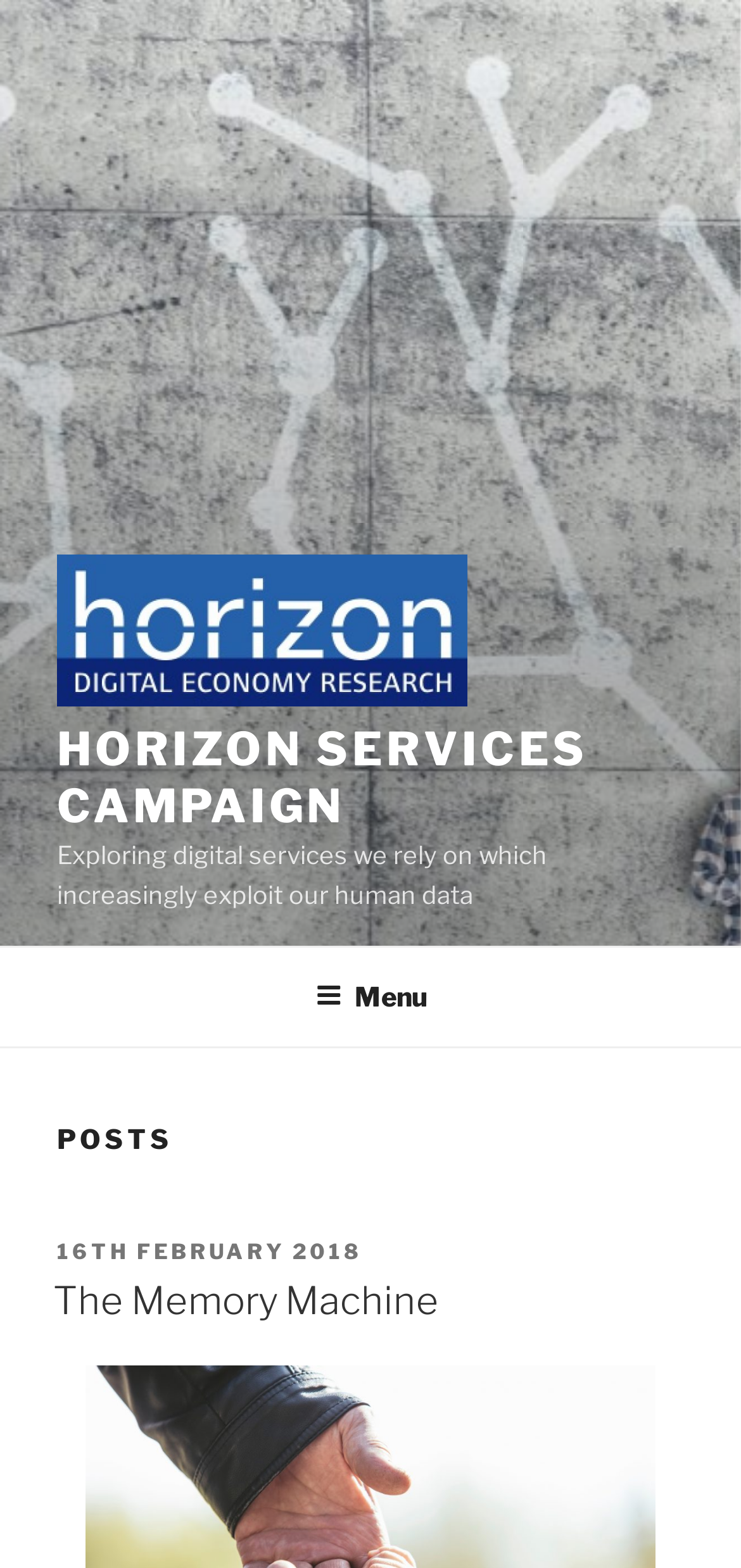What is the date of the post?
Offer a detailed and full explanation in response to the question.

The date of the post can be found in the section below the heading 'POSTS', where it is written as '16TH FEBRUARY 2018' in a link element.